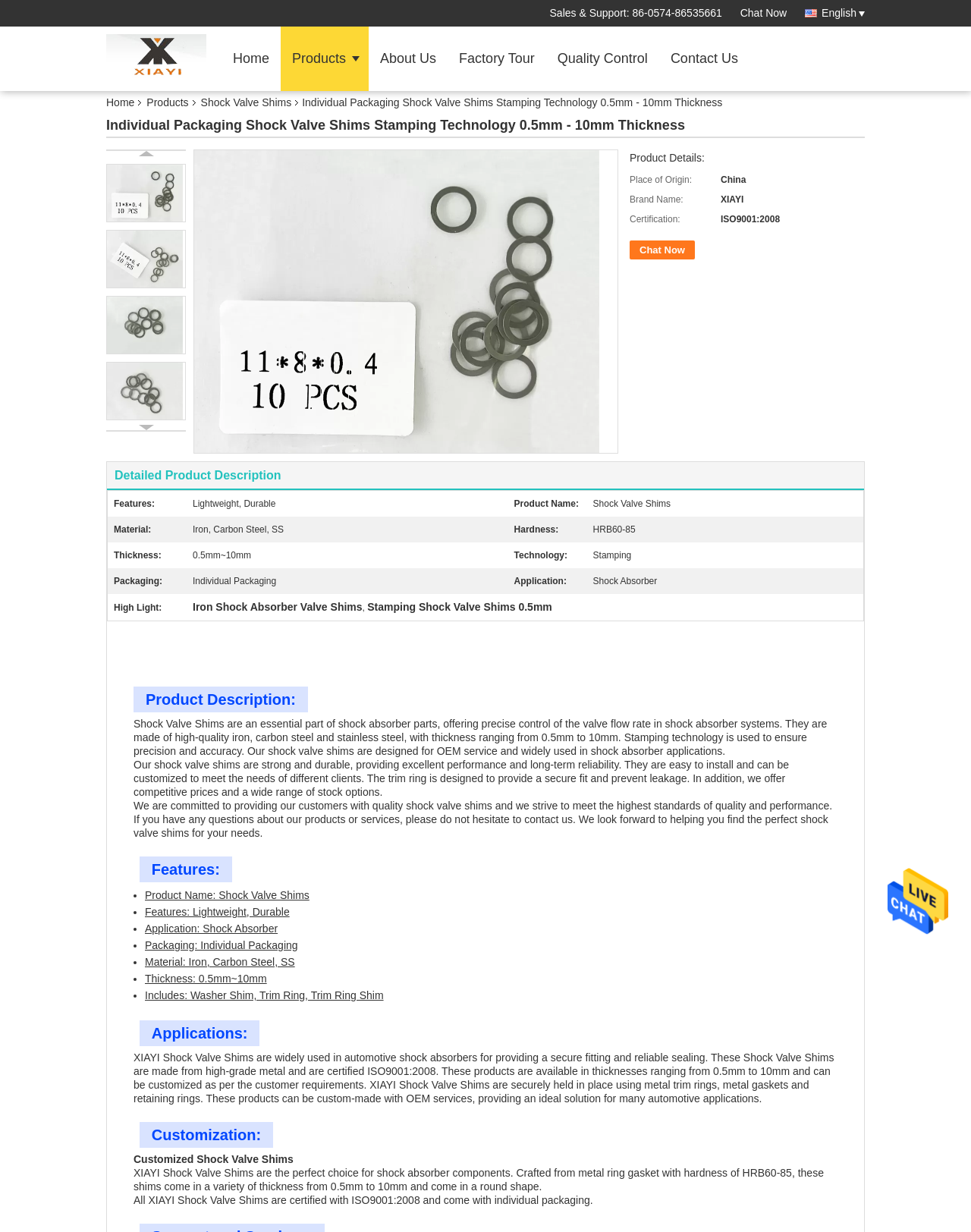Using the format (top-left x, top-left y, bottom-right x, bottom-right y), provide the bounding box coordinates for the described UI element. All values should be floating point numbers between 0 and 1: Shock Valve Shims

[0.2, 0.074, 0.306, 0.092]